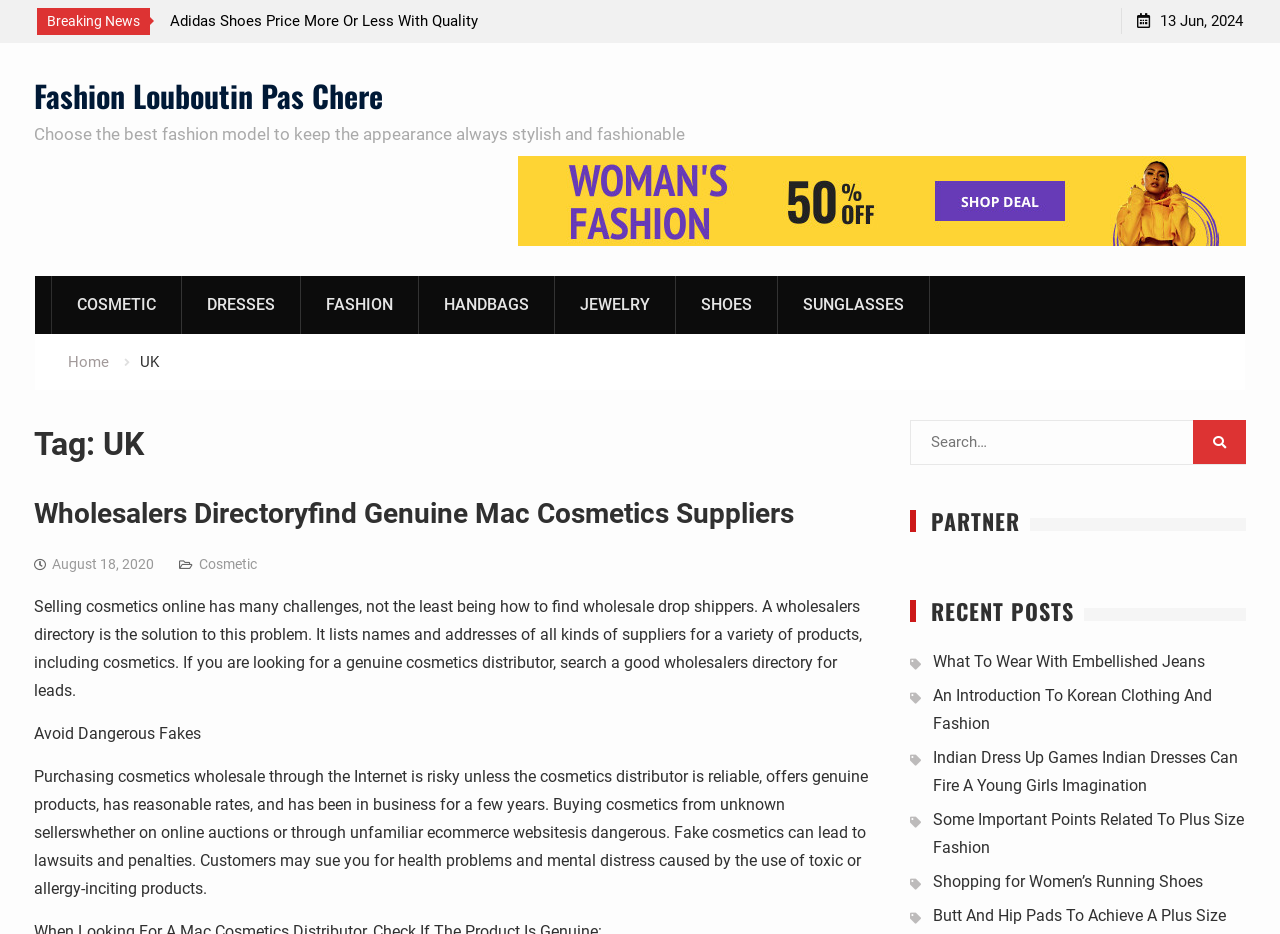Determine the coordinates of the bounding box for the clickable area needed to execute this instruction: "Search for a keyword".

[0.711, 0.45, 0.973, 0.498]